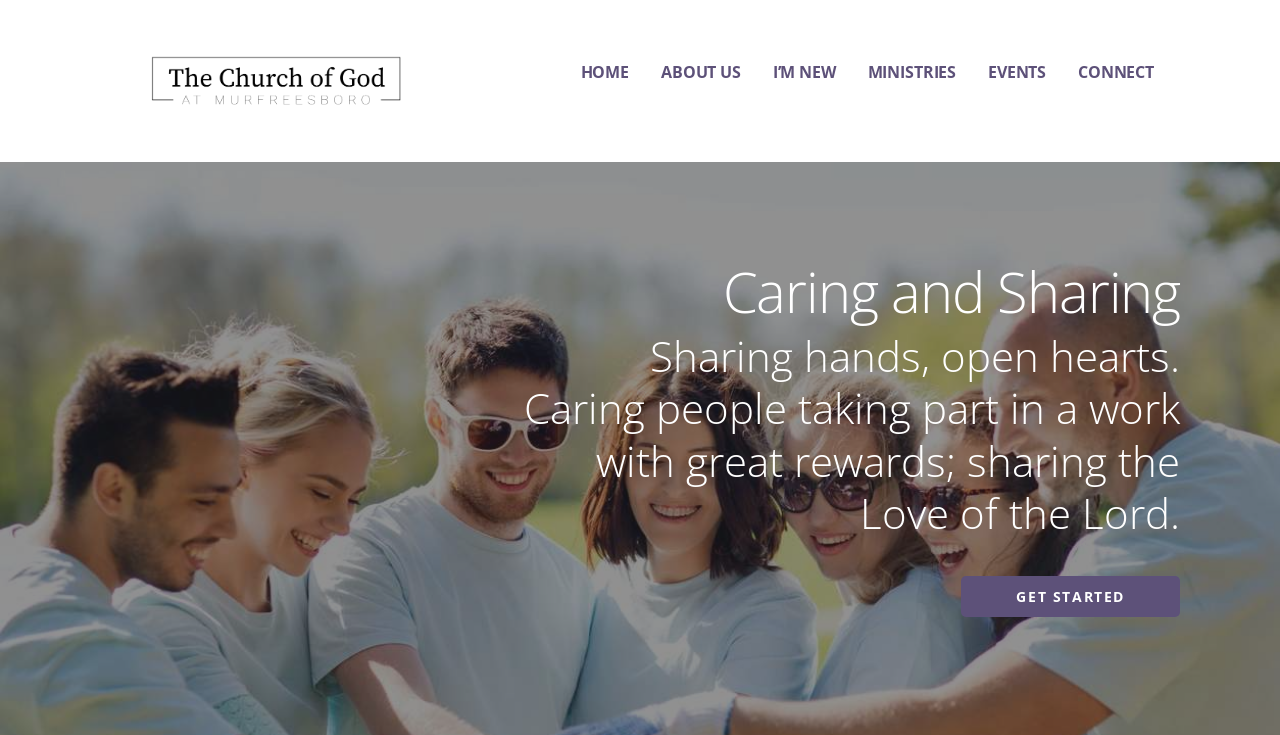Please indicate the bounding box coordinates for the clickable area to complete the following task: "explore ministries". The coordinates should be specified as four float numbers between 0 and 1, i.e., [left, top, right, bottom].

[0.678, 0.071, 0.747, 0.127]